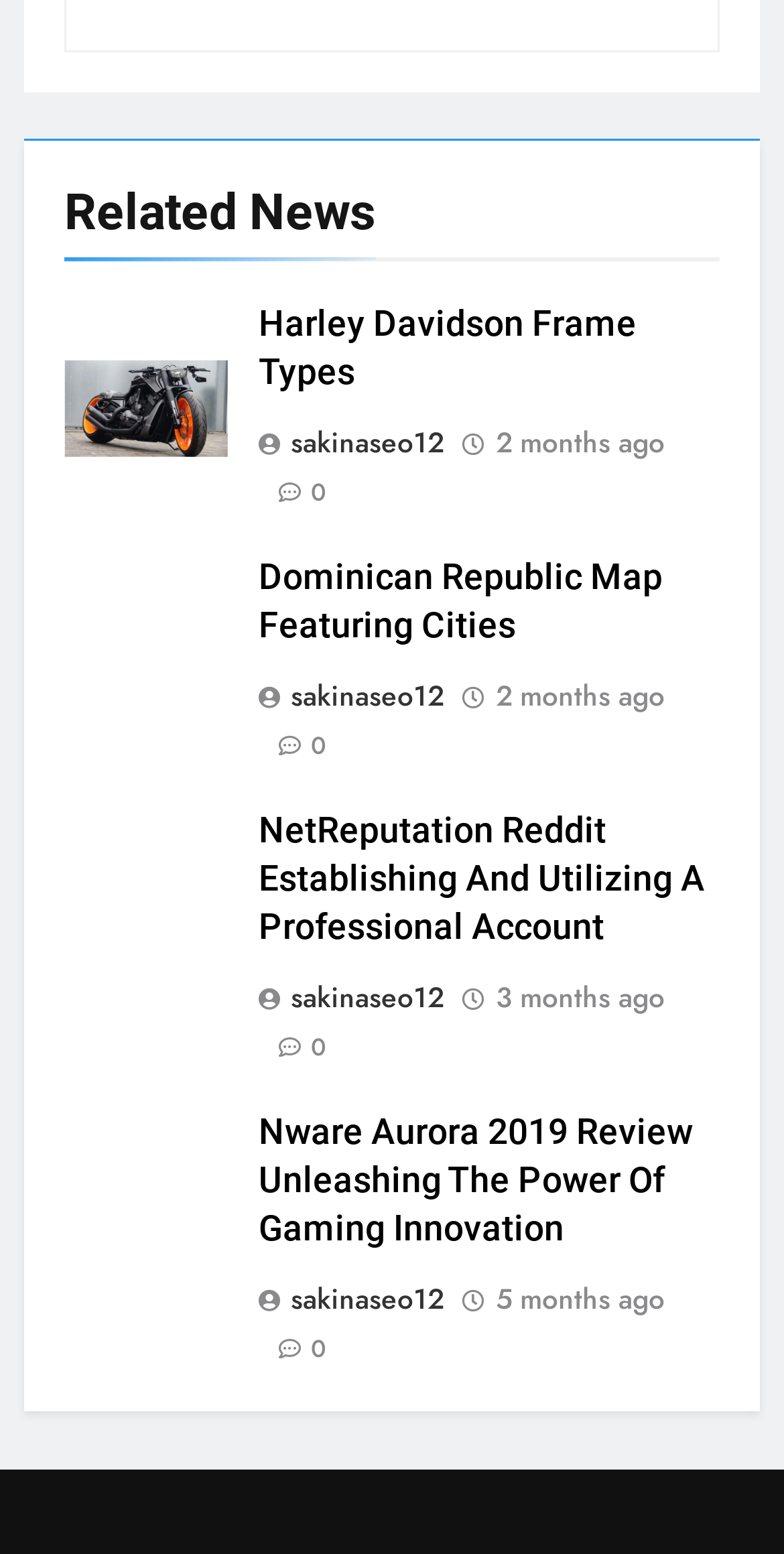Answer the question with a brief word or phrase:
Who is the author of the second article?

sakinaseo12